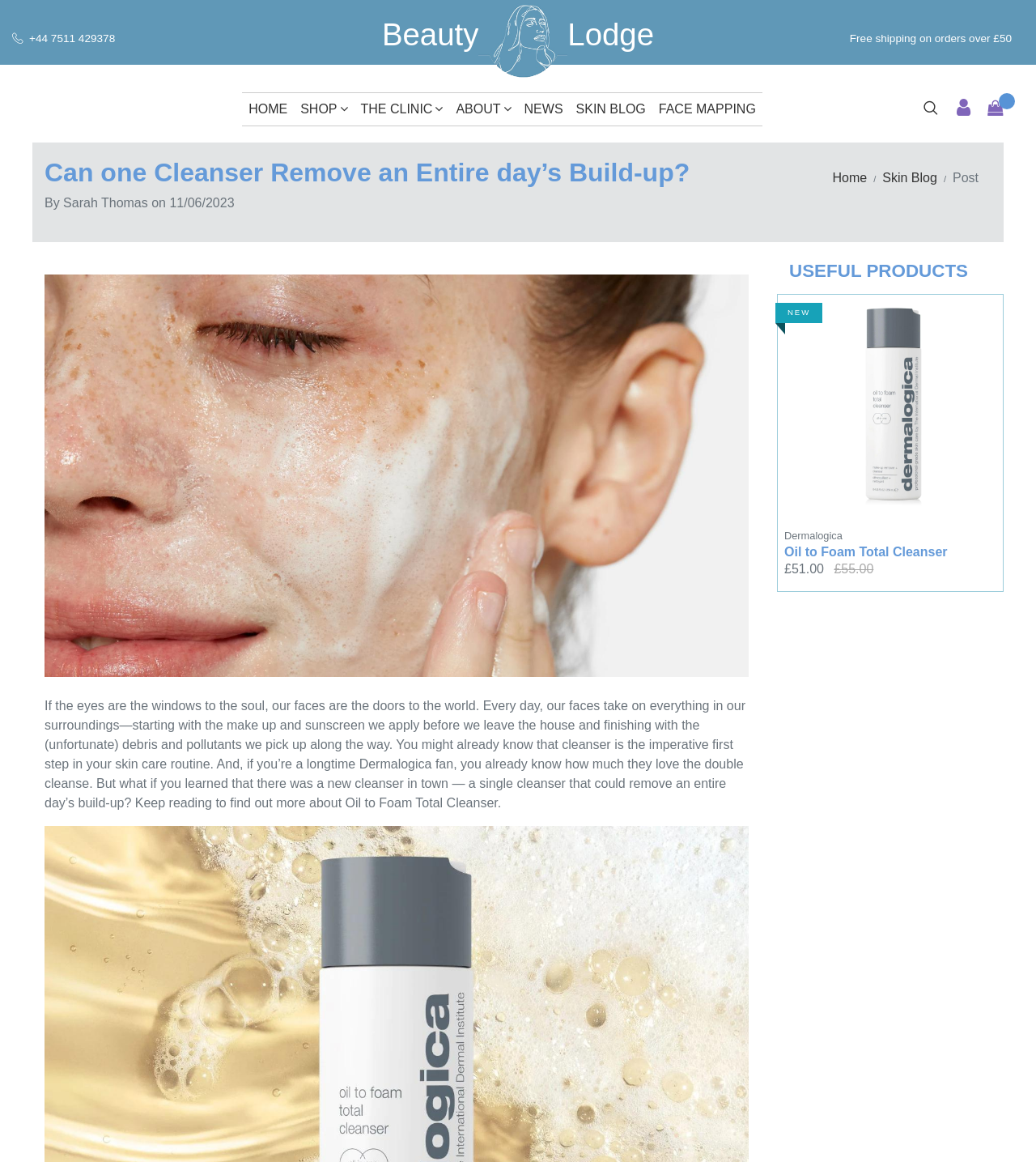Refer to the image and provide a thorough answer to this question:
What is the price of the Oil to Foam Total Cleanser?

I found the price of the Oil to Foam Total Cleanser by looking at the product information section, where it is displayed as a static text element next to the product name.